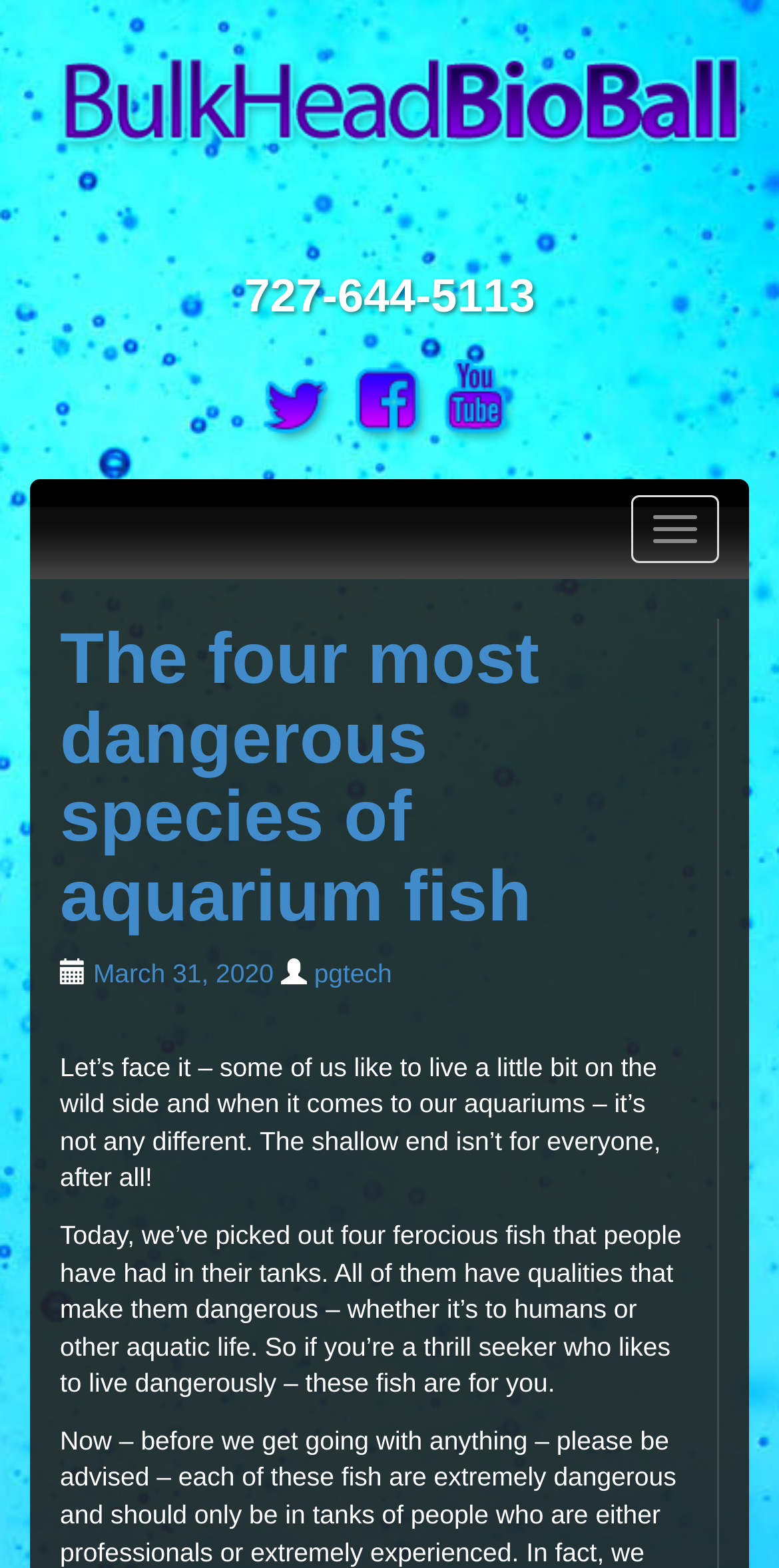Identify the bounding box for the described UI element: "March 31, 2020".

[0.12, 0.611, 0.351, 0.63]